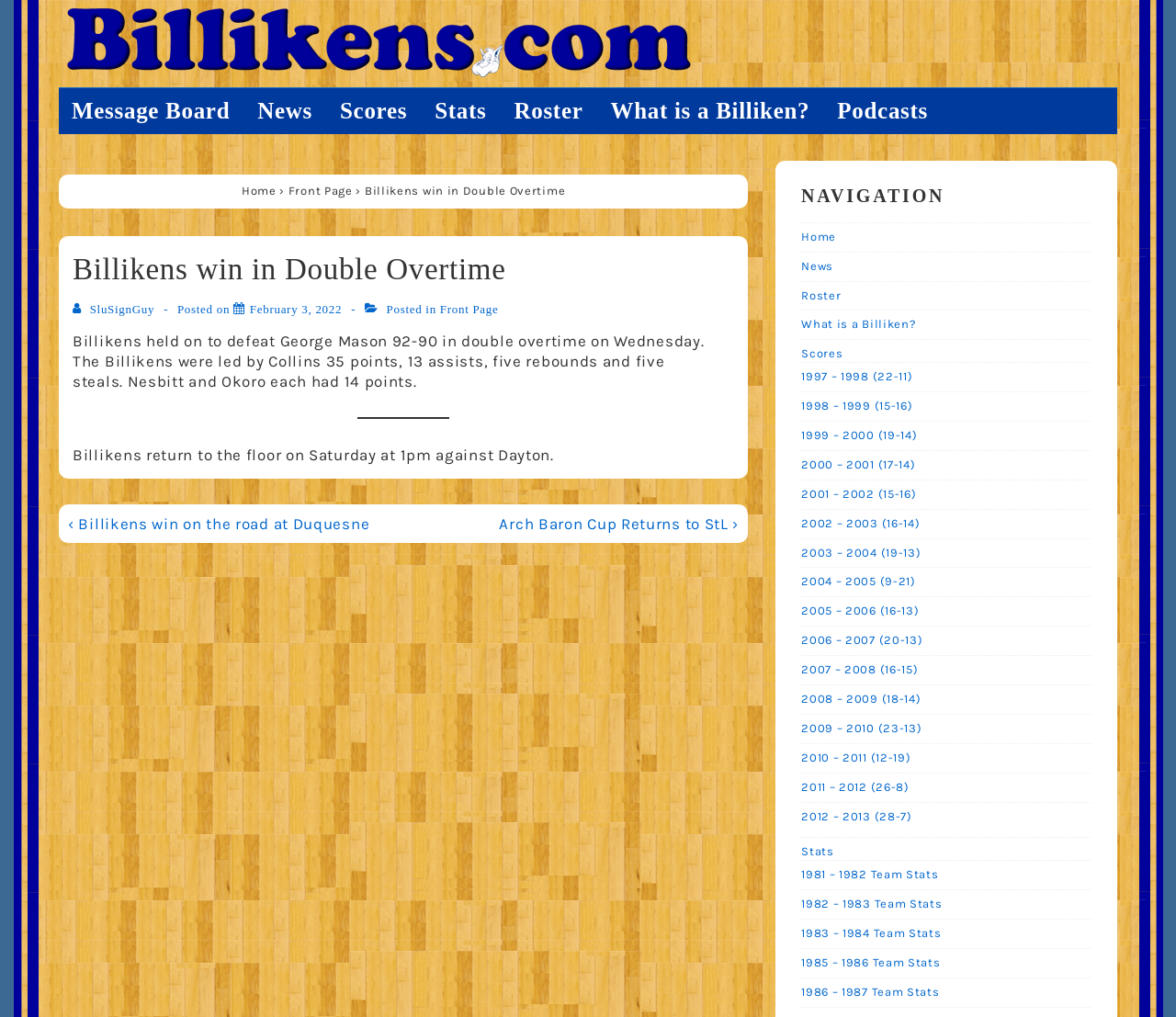Please determine the bounding box coordinates of the element to click in order to execute the following instruction: "Watch the video on YouTube". The coordinates should be four float numbers between 0 and 1, specified as [left, top, right, bottom].

None